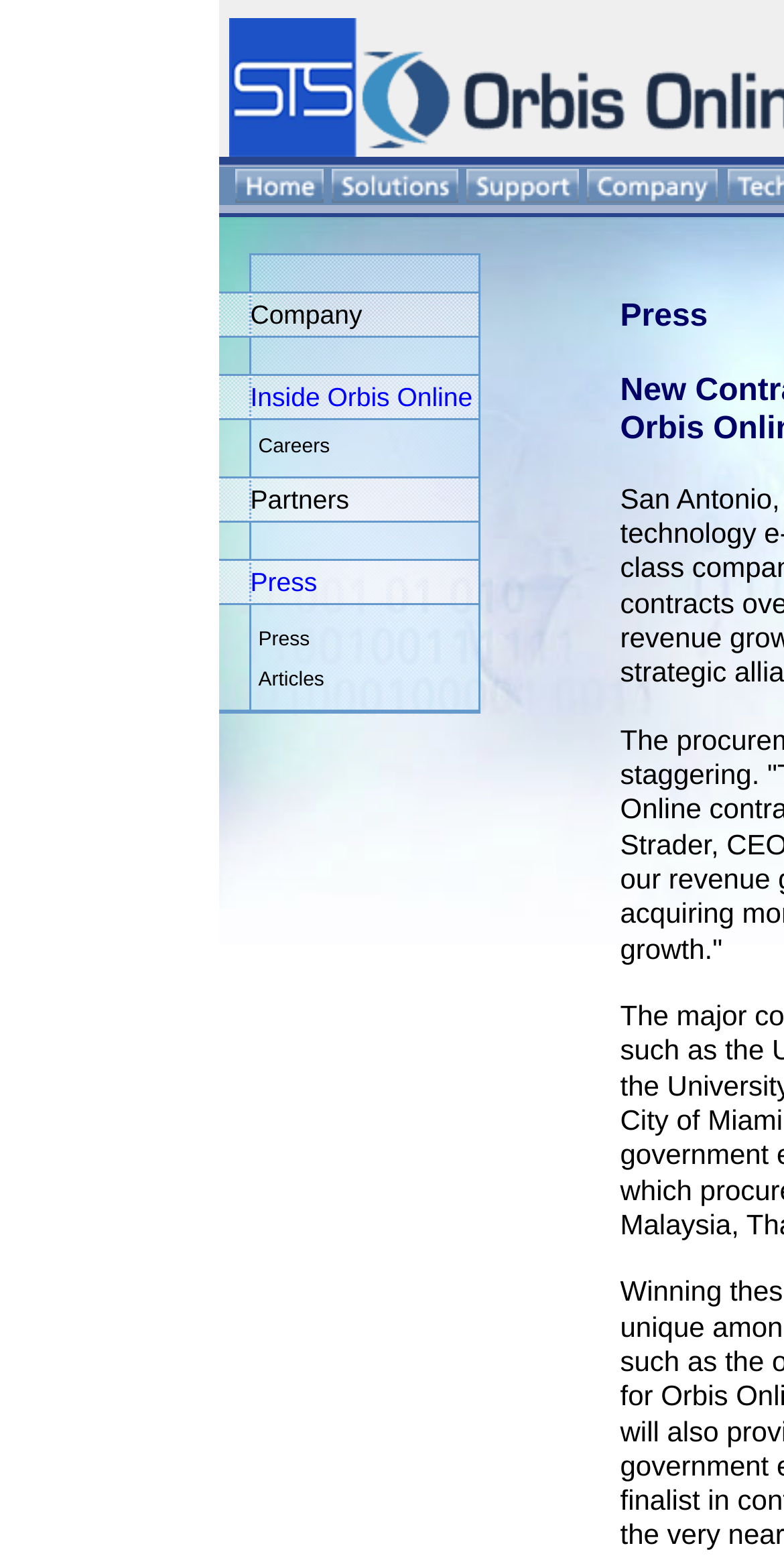What is the name of the website? Based on the screenshot, please respond with a single word or phrase.

Orbis Online